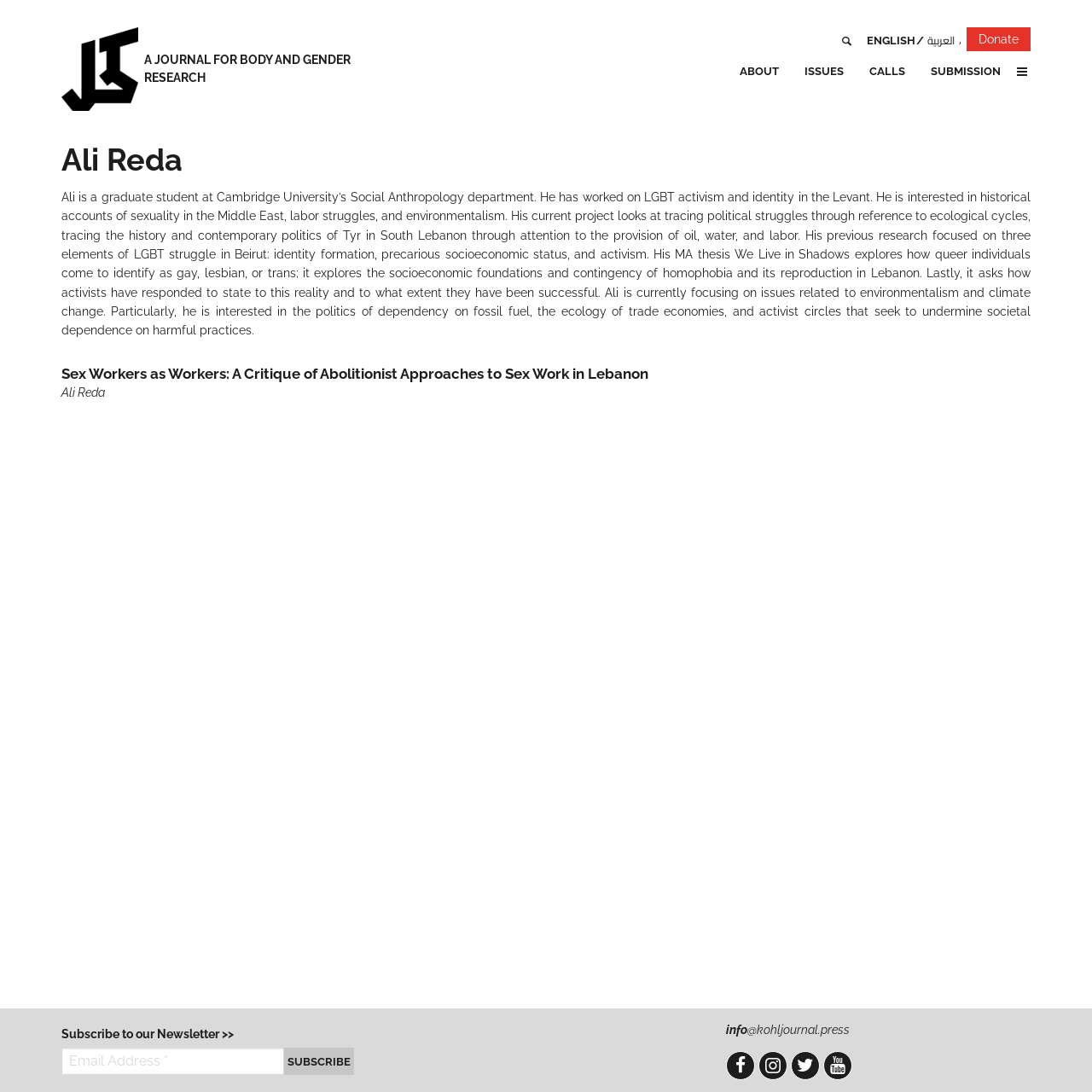Summarize the webpage comprehensively, mentioning all visible components.

This webpage is about Ali Reda, a graduate student at Cambridge University's Social Anthropology department. At the top left corner, there is a logo and a link to skip to the main content. On the top right corner, there are several links, including "Donate", language options, and a search icon. Below the logo, there is a heading that reads "A JOURNAL FOR BODY AND GENDER RESEARCH".

The main content of the webpage is divided into two sections. The left section contains information about Ali Reda, including a heading with his name, a brief bio, and a longer description of his research interests and projects. The bio mentions his work on LGBT activism and identity in the Levant, as well as his interests in historical accounts of sexuality, labor struggles, and environmentalism. The longer description provides more details about his research projects, including his current project on tracing political struggles through ecological cycles and his previous research on LGBT struggle in Beirut.

The right section of the main content contains a list of links to various articles or issues, including "Anticolonial Feminist Imaginaries", "Transgressive Translations", and "Queer Feminisms". These links are arranged vertically, with each link taking up a significant portion of the page.

At the bottom of the page, there is a section with a heading that reads "Subscribe to our Newsletter >>". This section contains a textbox to enter an email address, a subscribe button, and links to social media platforms such as Facebook, Instagram, Twitter, and YouTube.